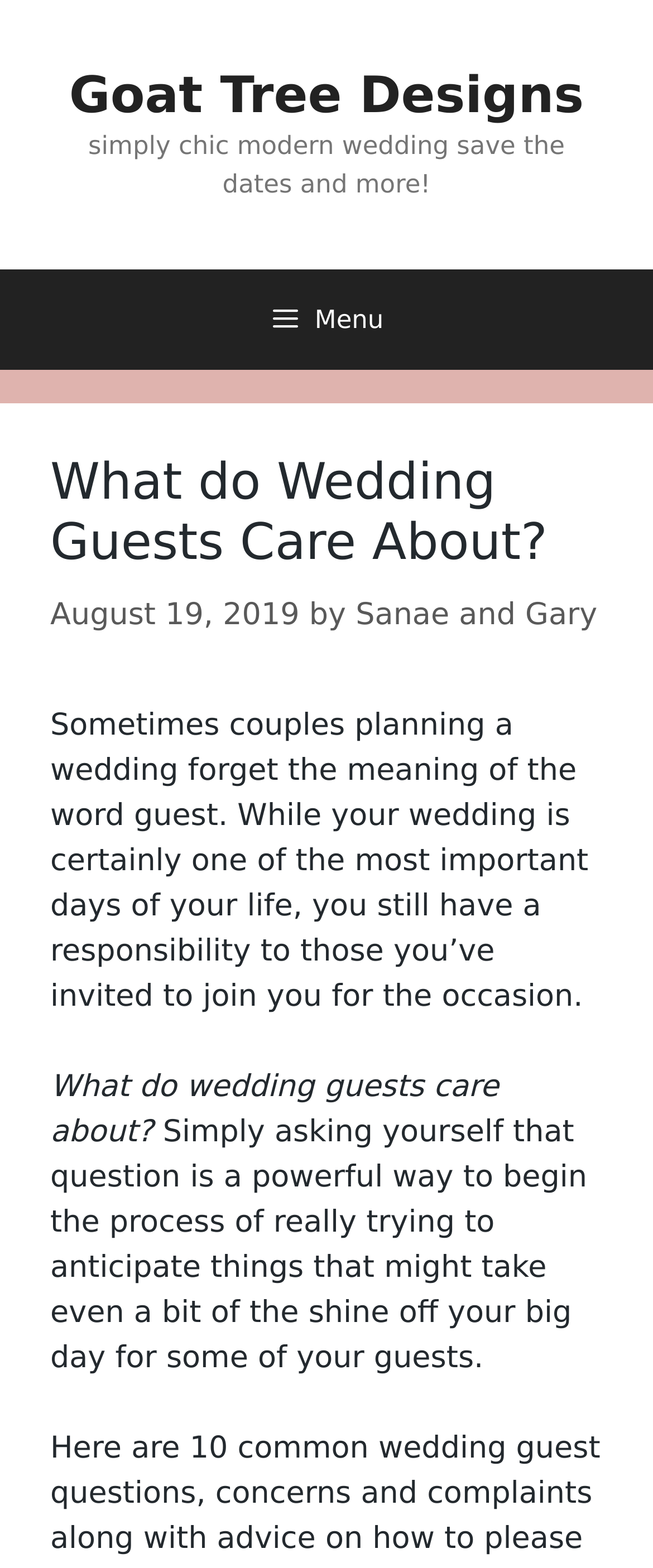How many sections are in the navigation menu?
Look at the image and respond with a one-word or short phrase answer.

1